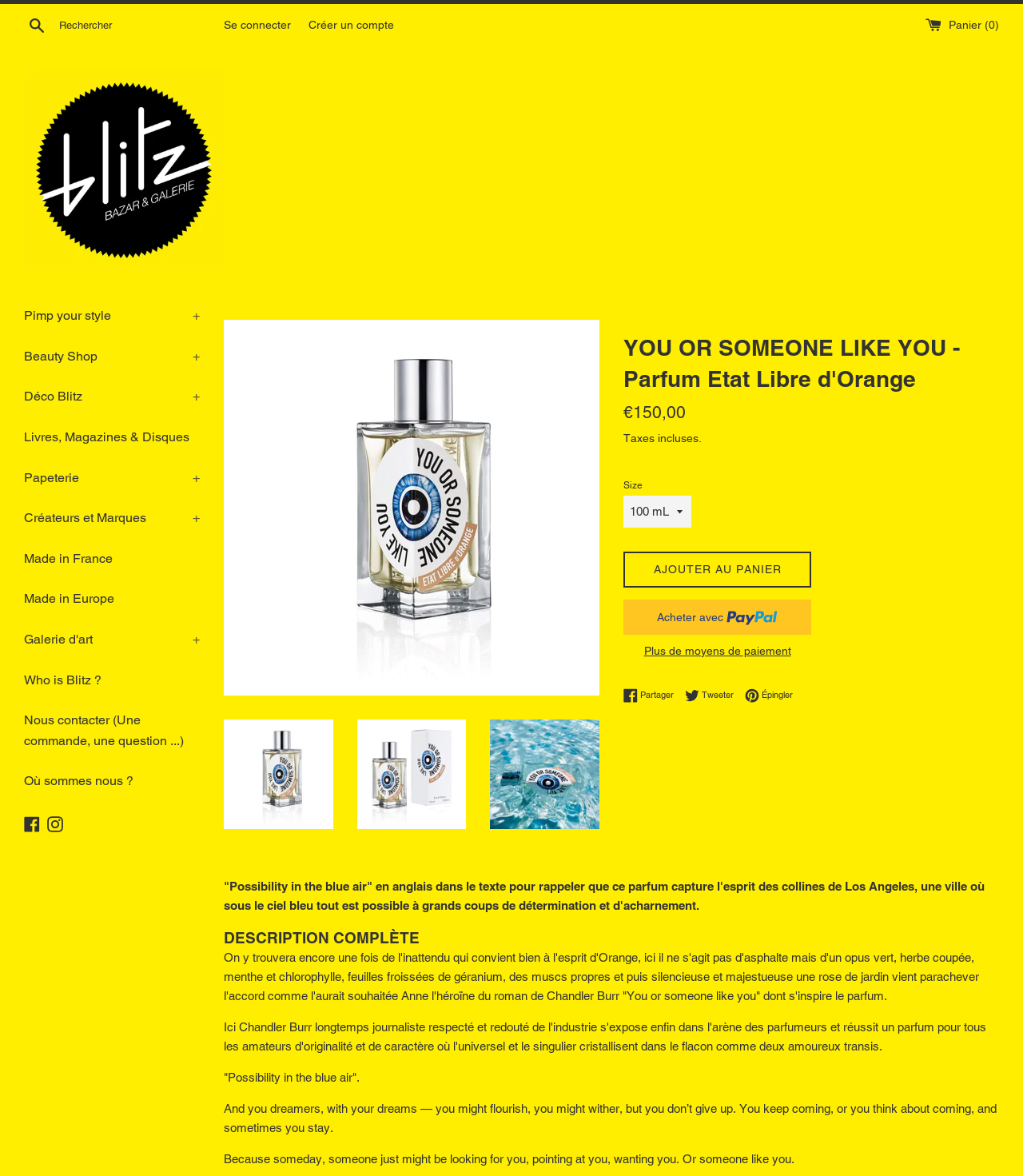Identify the bounding box coordinates of the element that should be clicked to fulfill this task: "Explore the Beauty Shop". The coordinates should be provided as four float numbers between 0 and 1, i.e., [left, top, right, bottom].

[0.023, 0.286, 0.195, 0.32]